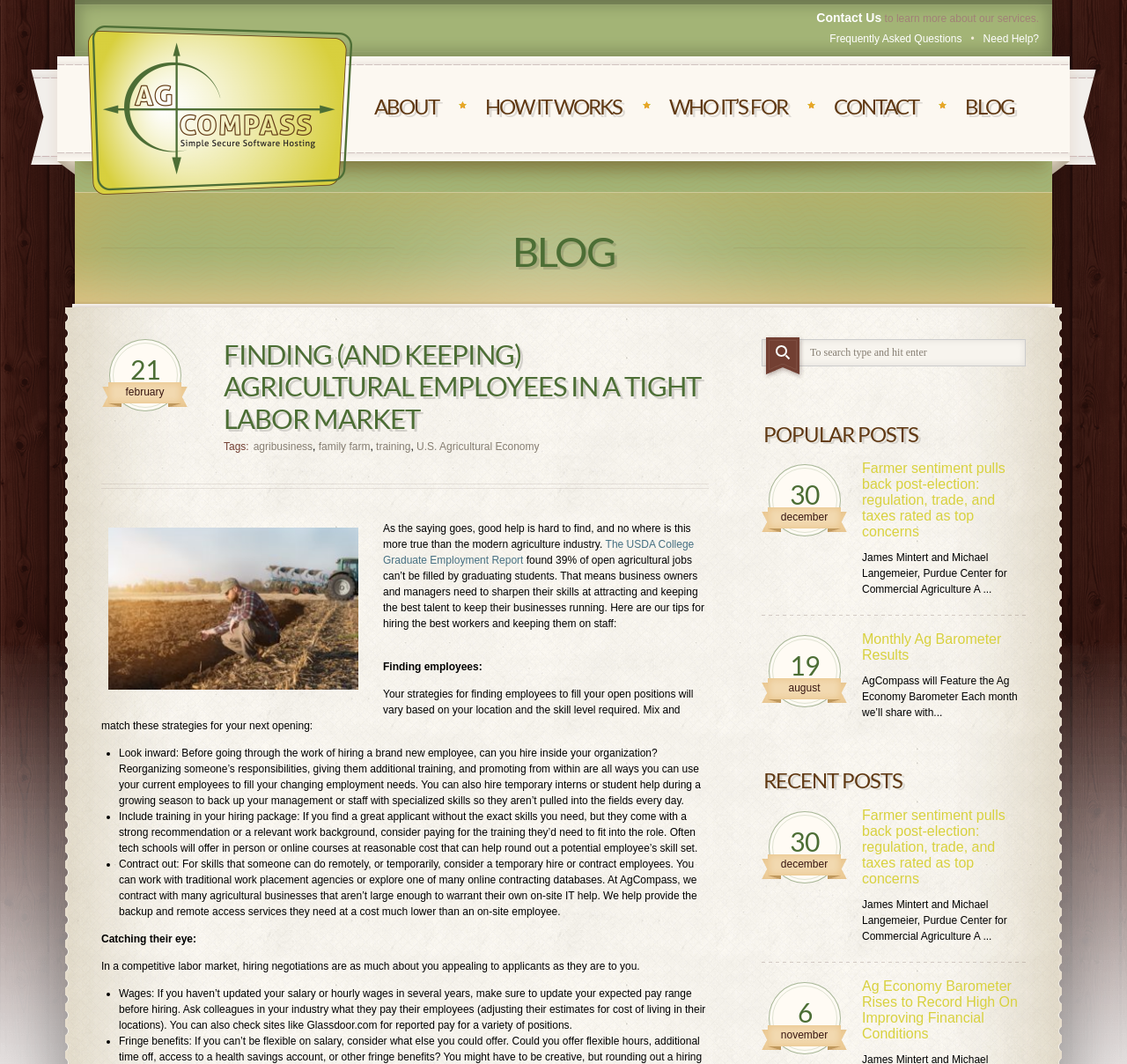Answer the question below using just one word or a short phrase: 
What is the topic of the blog post?

Agricultural employees